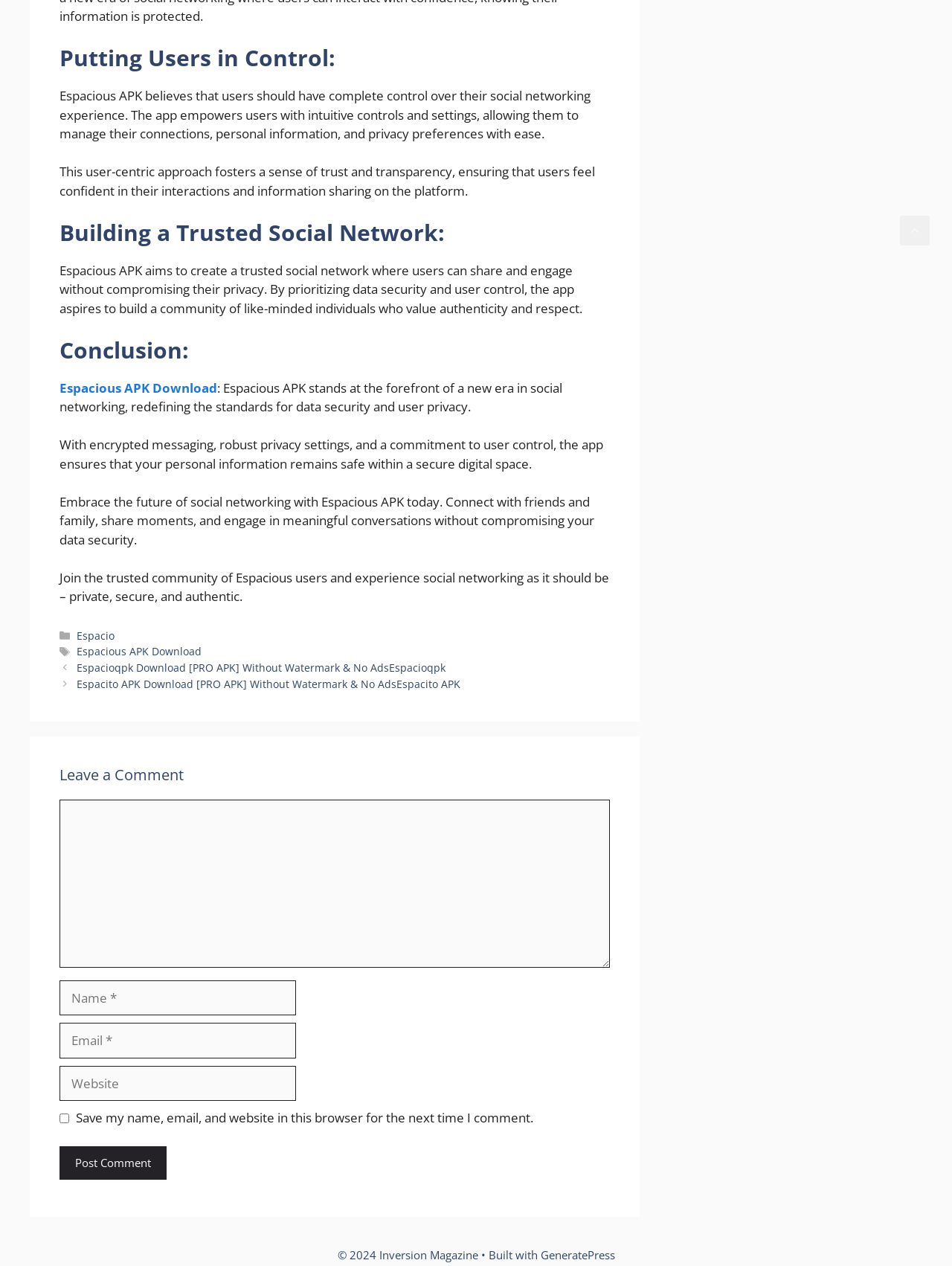Locate the bounding box coordinates of the area that needs to be clicked to fulfill the following instruction: "Scroll back to top". The coordinates should be in the format of four float numbers between 0 and 1, namely [left, top, right, bottom].

[0.945, 0.17, 0.977, 0.194]